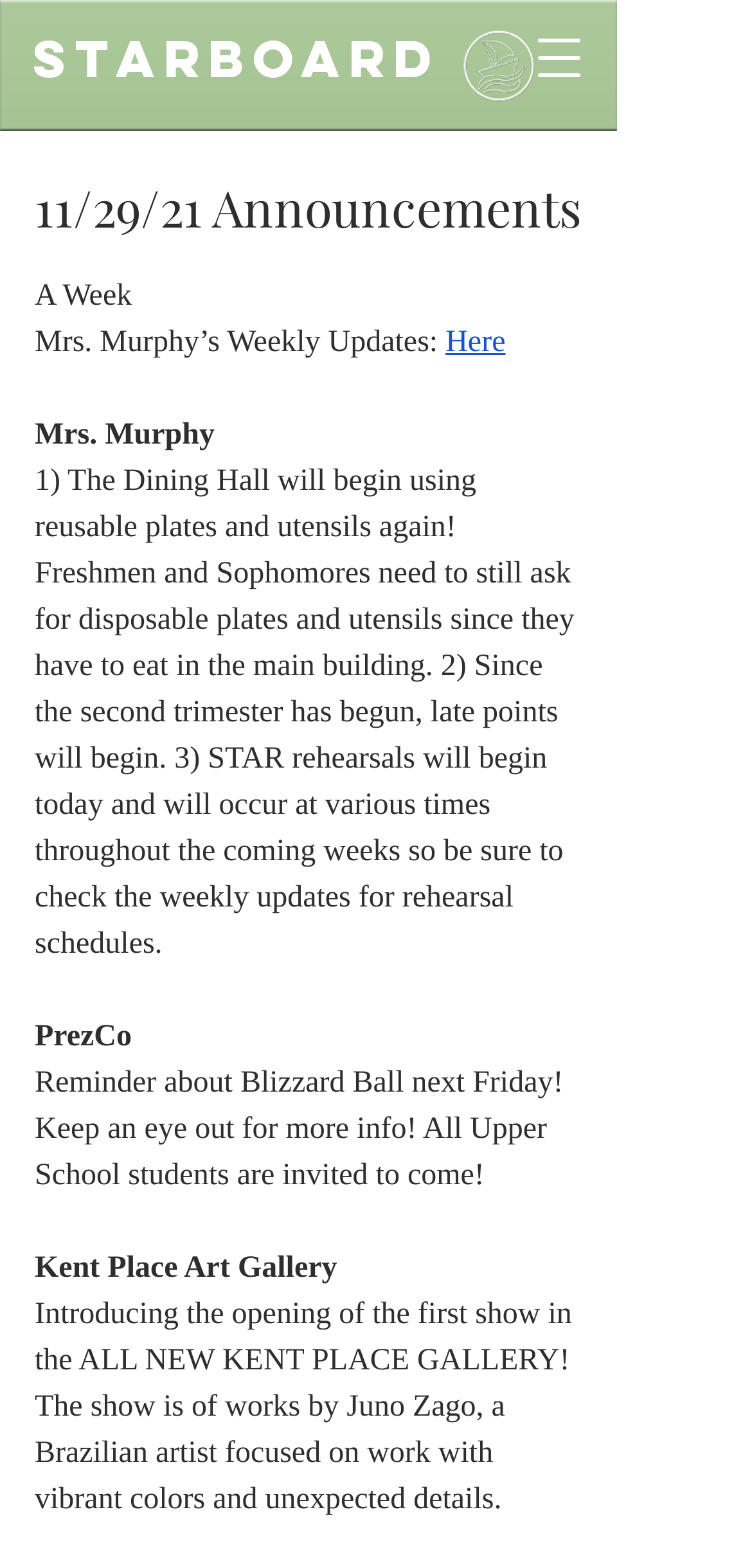Find the bounding box of the web element that fits this description: "Here".

[0.592, 0.208, 0.672, 0.229]